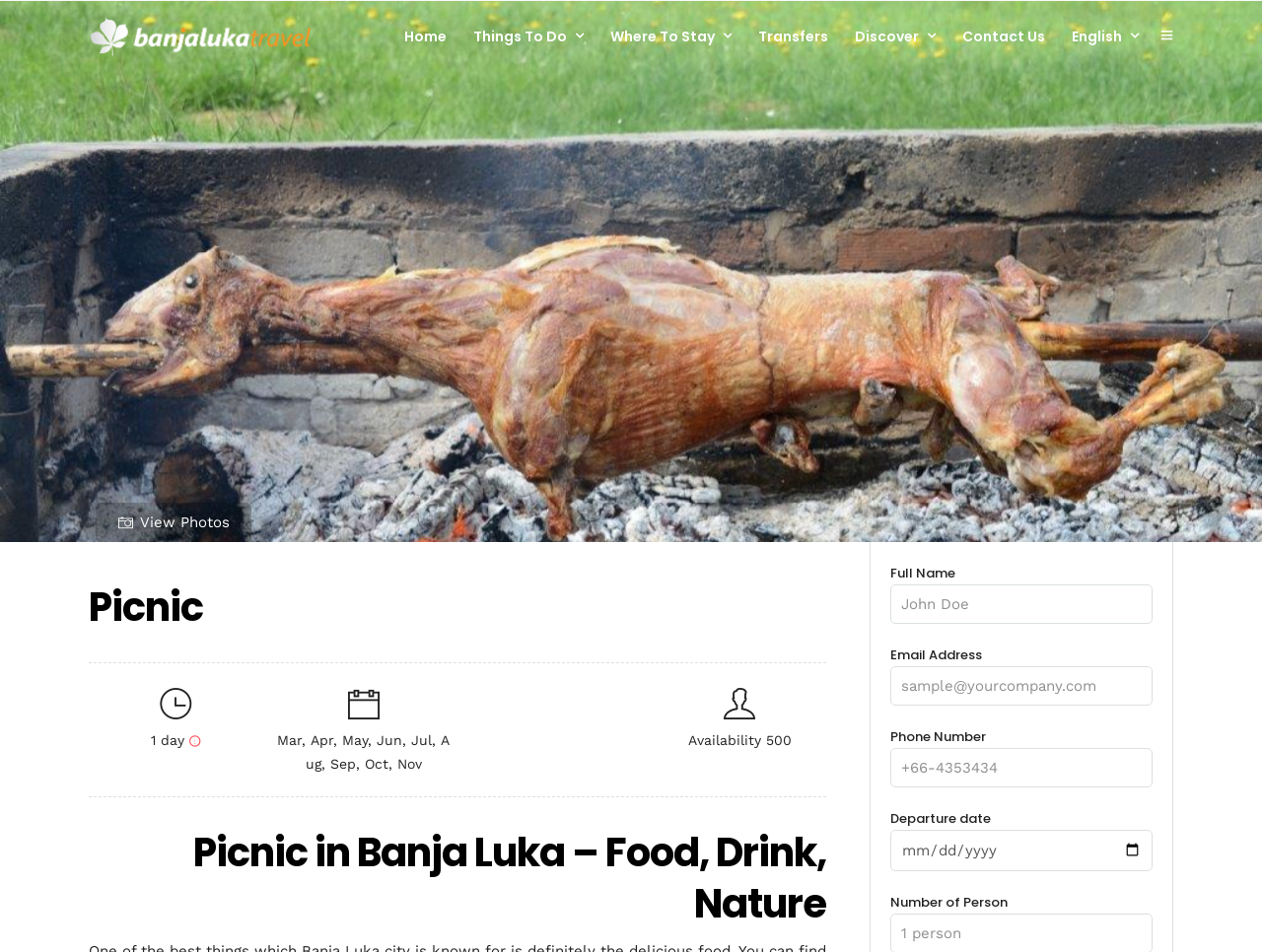Determine the bounding box coordinates for the UI element matching this description: "name="DepartureDate"".

[0.706, 0.872, 0.913, 0.915]